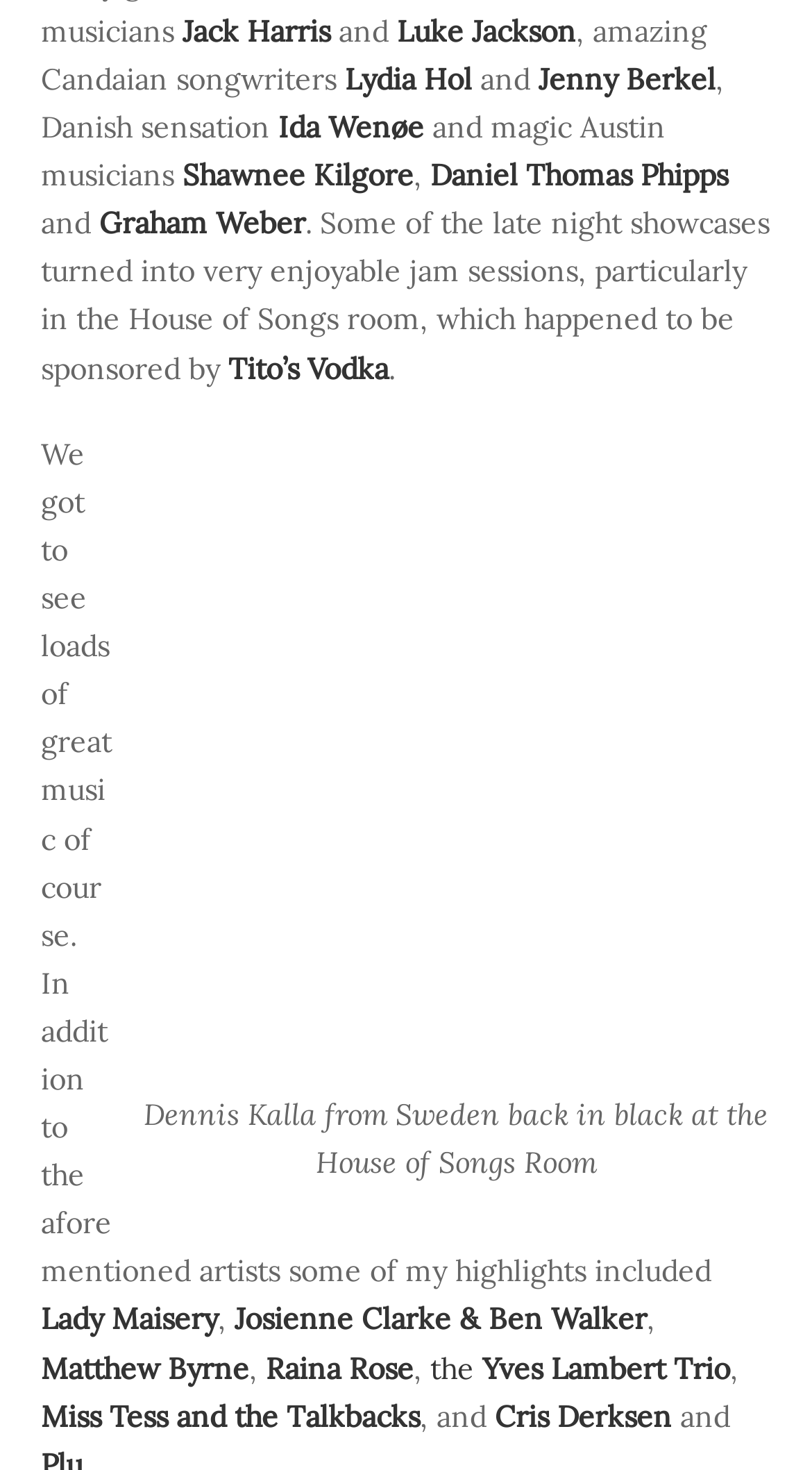Can you find the bounding box coordinates for the element to click on to achieve the instruction: "Check out Lady Maisery's music"?

[0.05, 0.885, 0.268, 0.91]